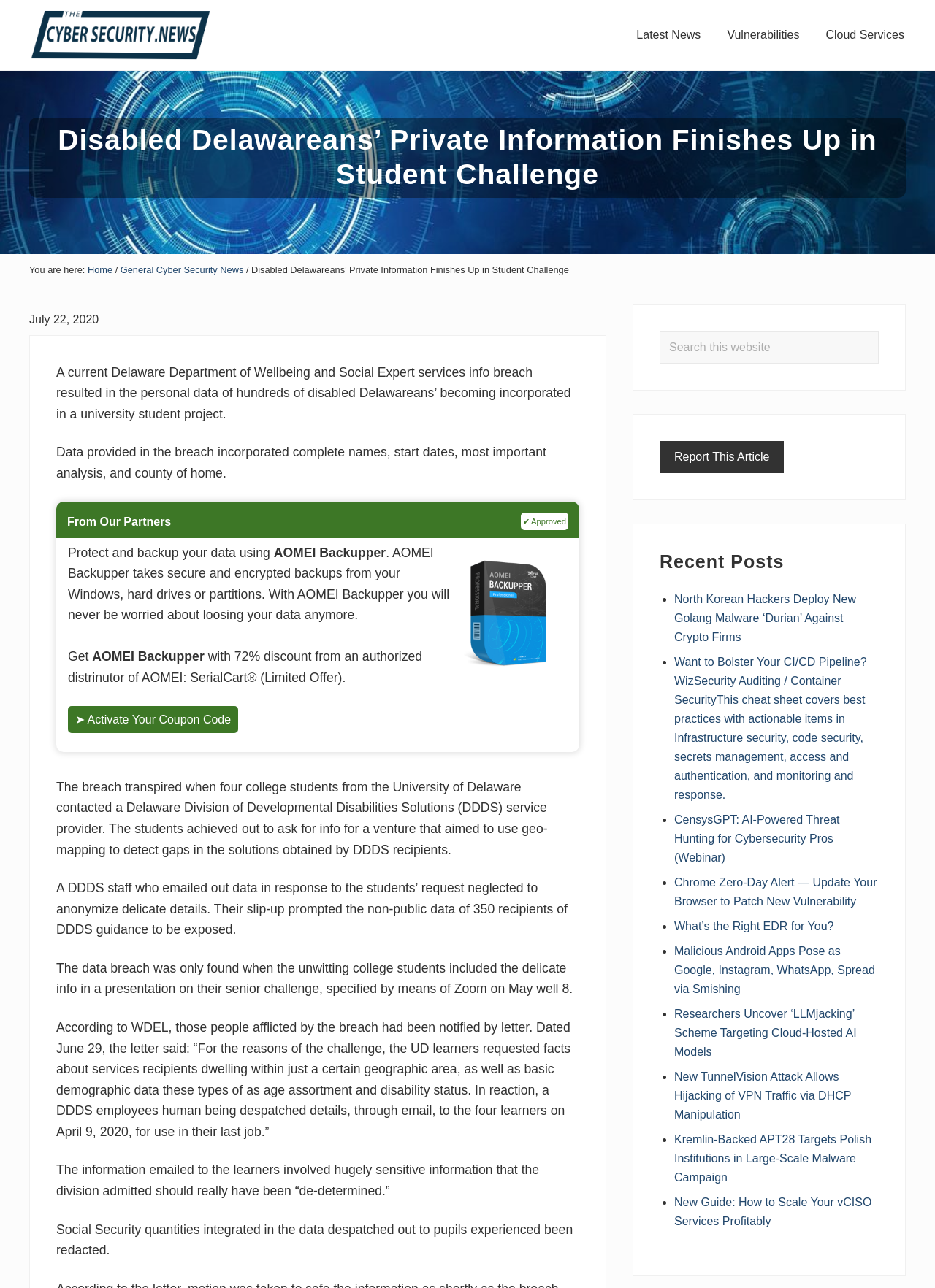Please identify the bounding box coordinates of the clickable area that will allow you to execute the instruction: "Report This Article".

[0.705, 0.342, 0.839, 0.367]